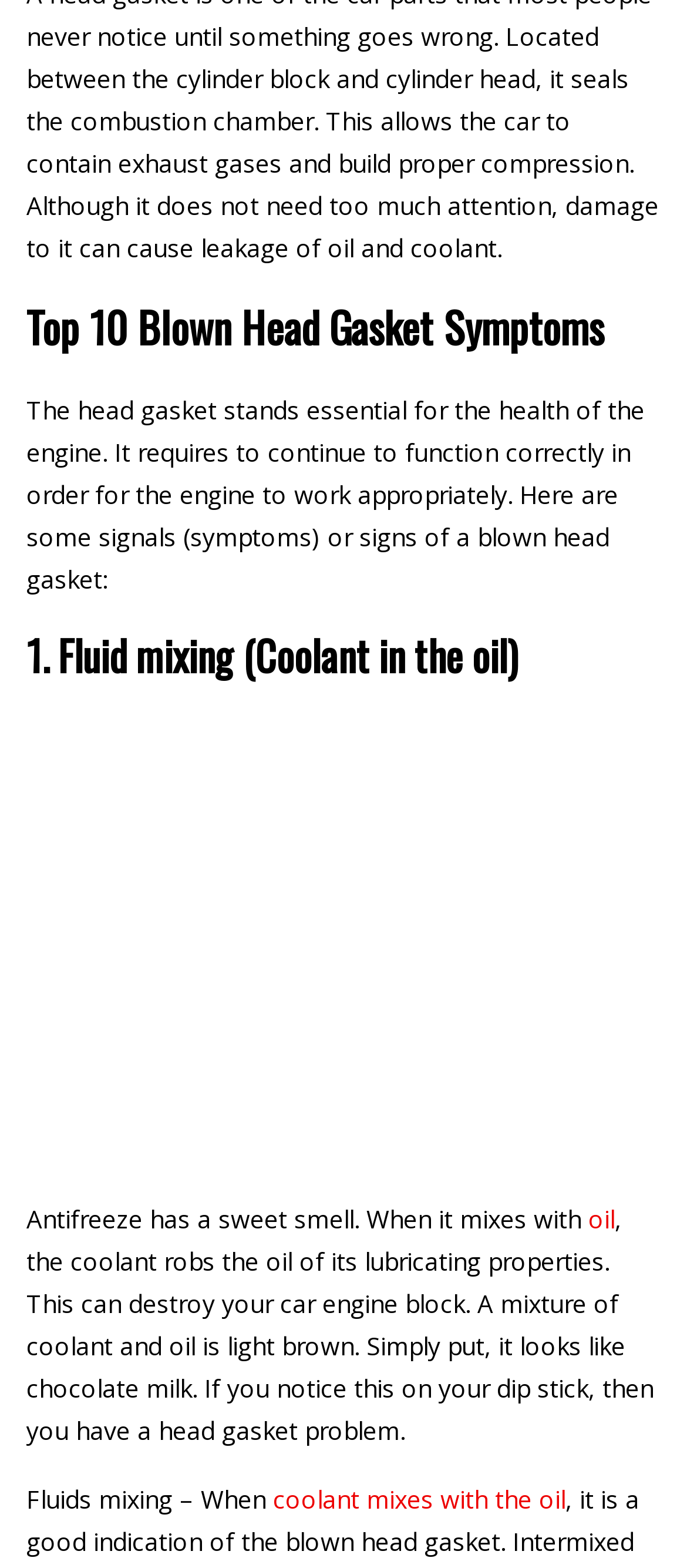What does the image on the webpage depict?
Please provide a detailed and comprehensive answer to the question.

The image on the webpage is described as 'Coolant in the oil pro fix and repair', which suggests that it is an image related to the mixing of coolant and oil in a car engine.